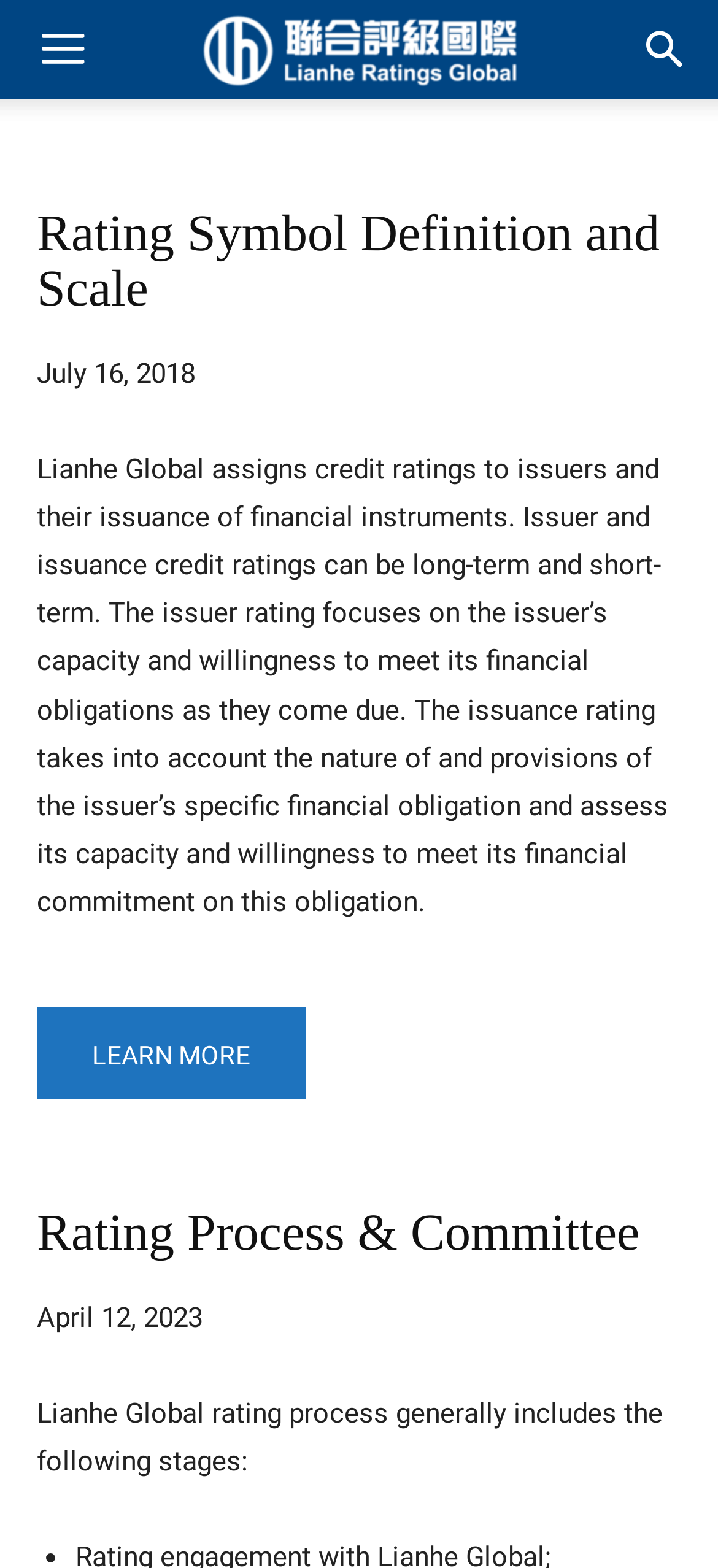What is the date mentioned in the first paragraph?
Please answer the question with a single word or phrase, referencing the image.

July 16, 2018